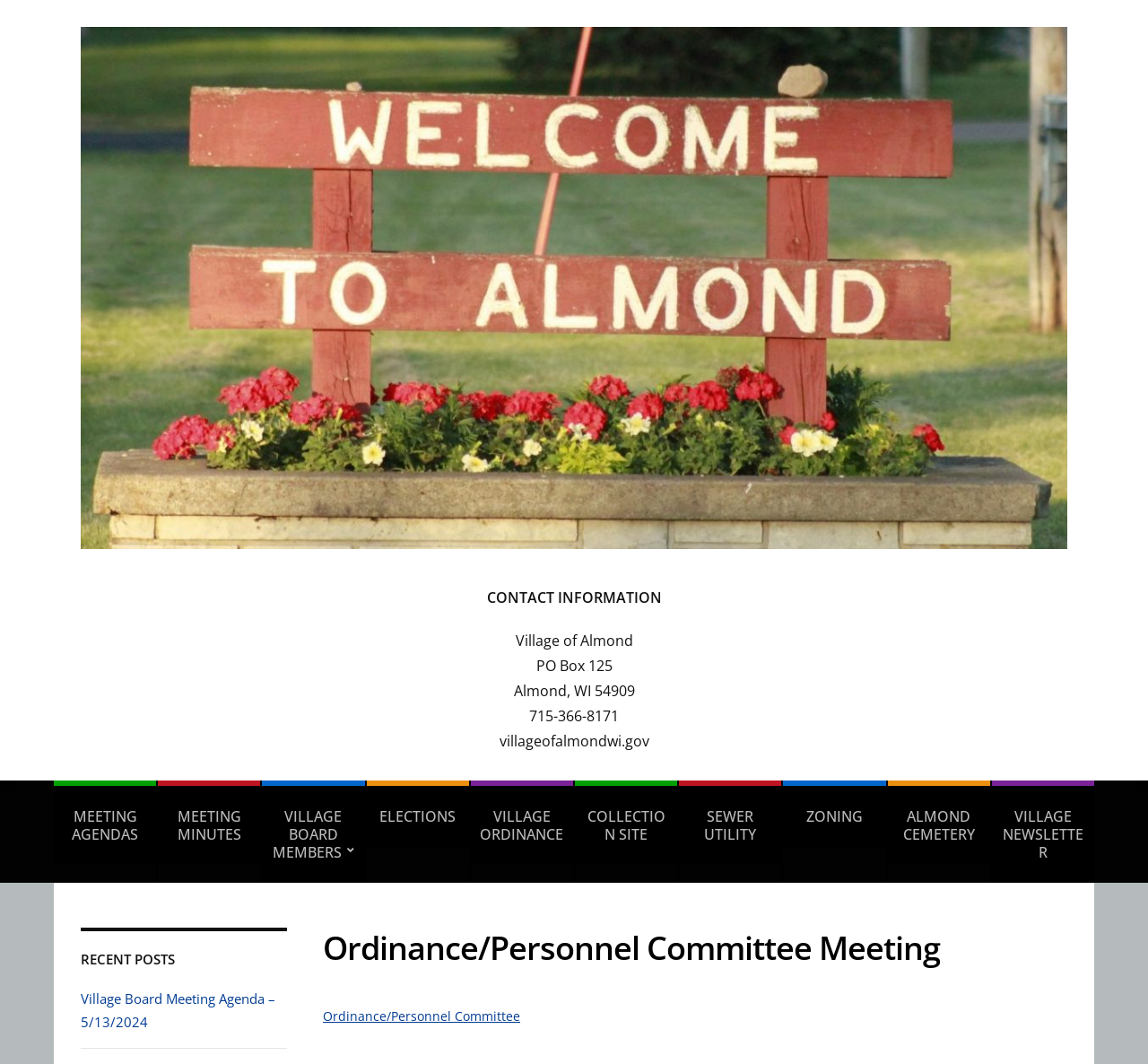Describe all visible elements and their arrangement on the webpage.

The webpage appears to be the official website of the Village of Almond, showcasing various information and resources related to the village. 

At the top-left corner, there is a logo for the Village of Almond, accompanied by a link to the logo. Below the logo, there is a section containing contact information, including a postal address, phone number, and website URL. 

On the top-right side, there are multiple links to different sections of the website, such as meeting agendas, meeting minutes, village board members, elections, village ordinances, collection site, sewer utility, zoning, Almond cemetery, and village newsletter. These links are arranged horizontally, with the meeting agendas link on the left and the village newsletter link on the right.

Below the contact information section, there is a heading titled "Ordinance/Personnel Committee Meeting" and a link to the Ordinance/Personnel Committee. Underneath, there is a link to a specific meeting agenda, "Village Board Meeting Agenda – 5/13/2024". 

The webpage also displays a section titled "RECENT POSTS" on the top-right side, although it does not contain any posts. Overall, the webpage seems to be a hub for accessing various information and resources related to the Village of Almond.